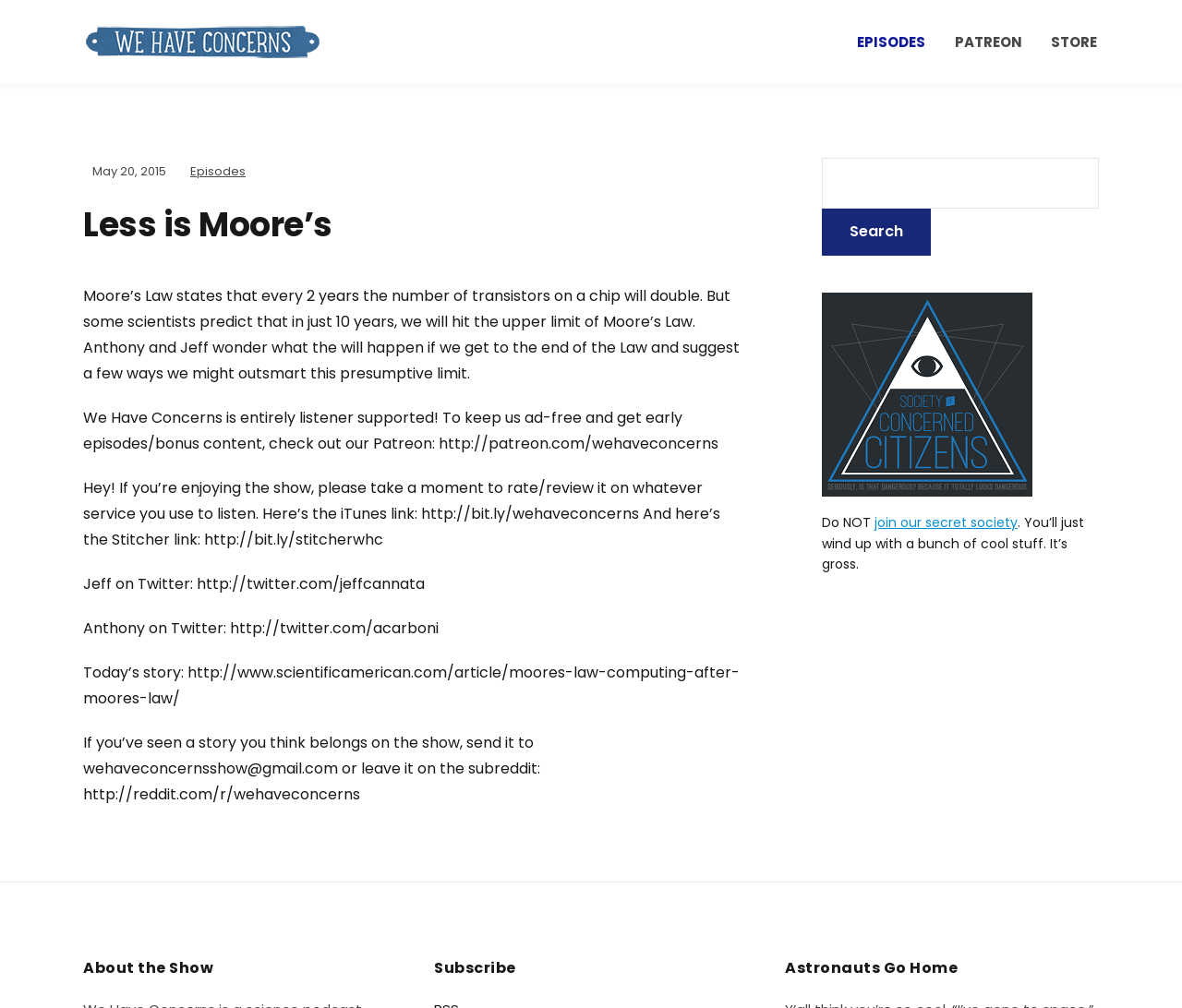Determine the main headline from the webpage and extract its text.

Less is Moore’s